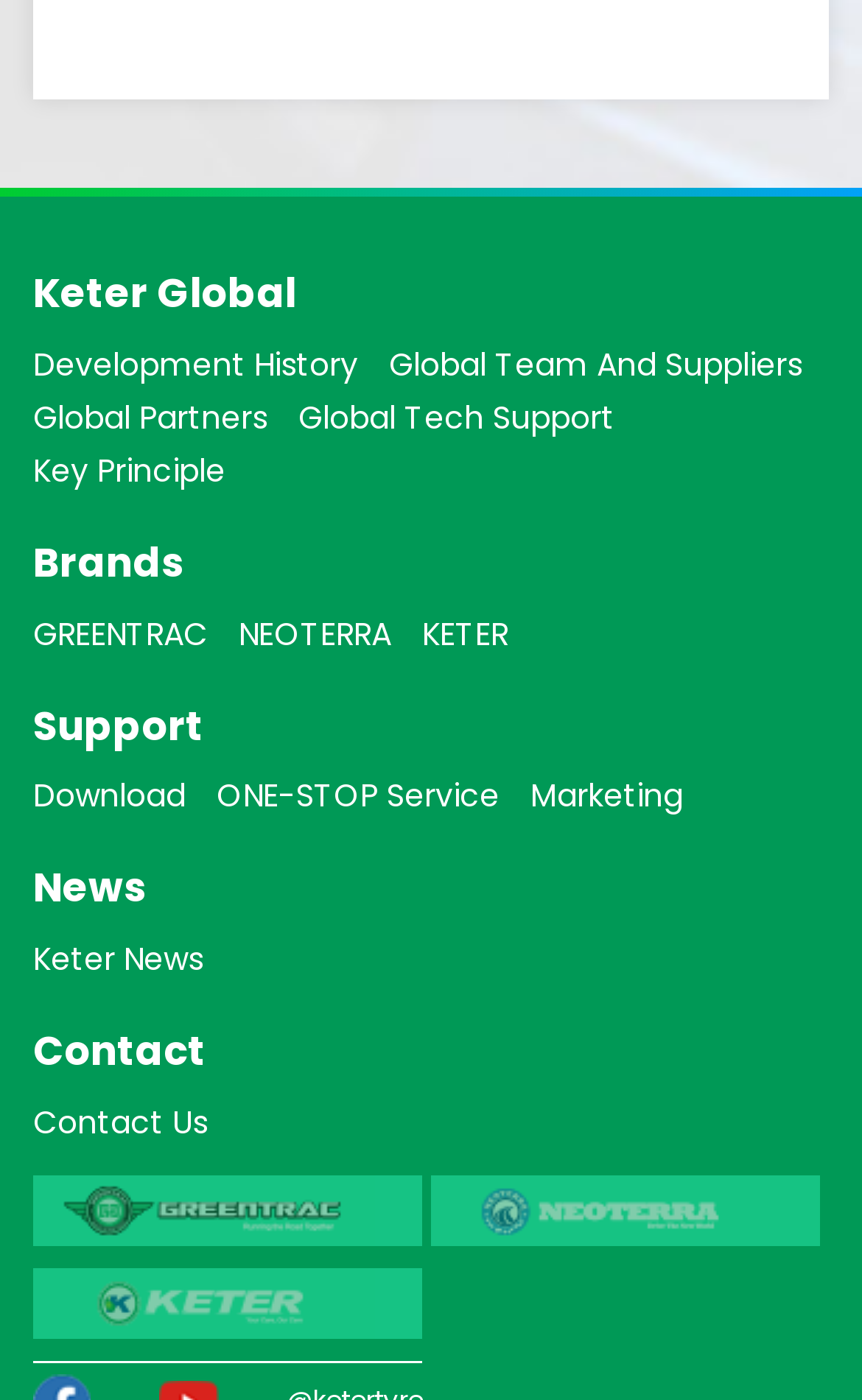Please pinpoint the bounding box coordinates for the region I should click to adhere to this instruction: "Contact Us".

[0.038, 0.786, 0.241, 0.824]